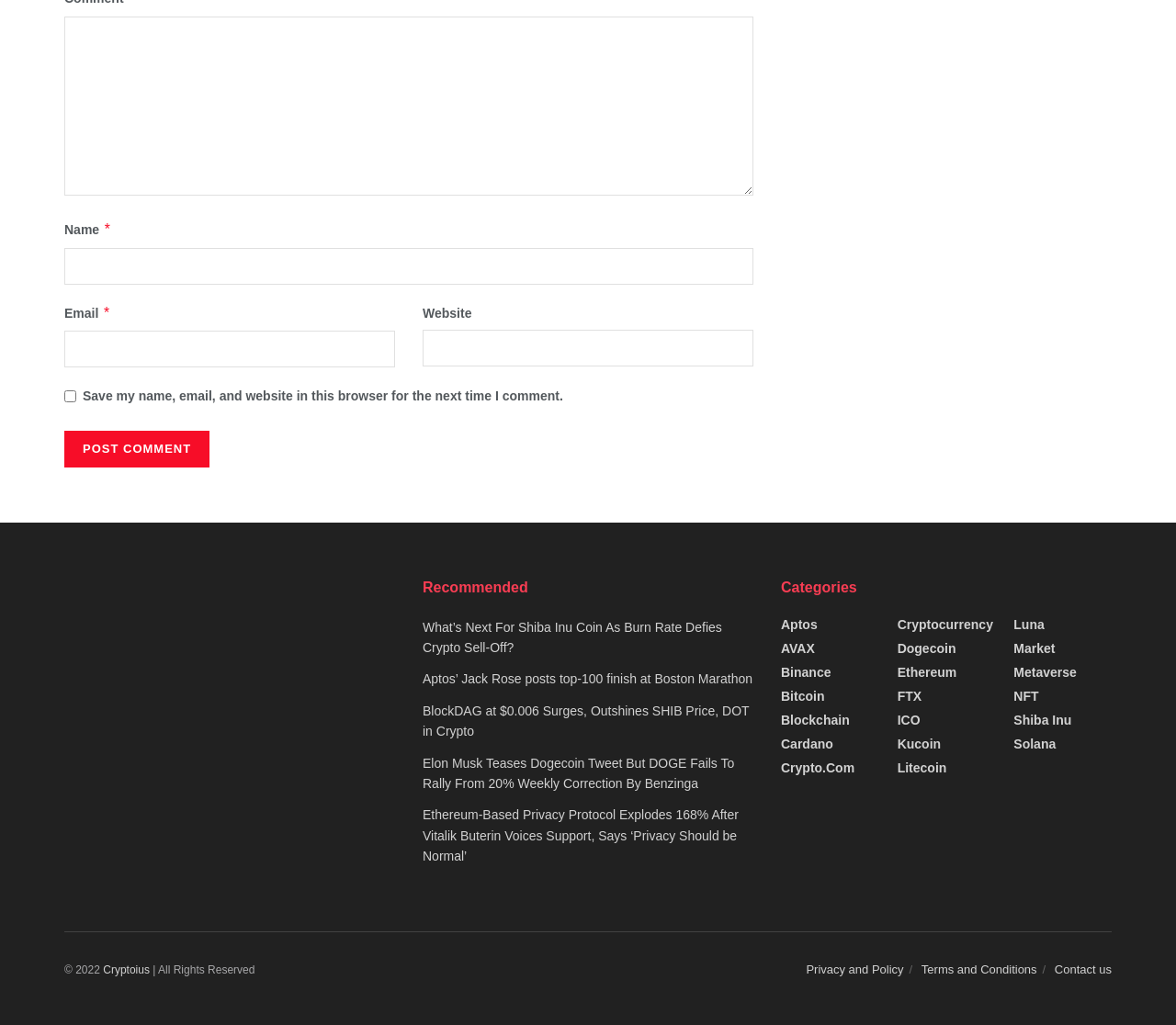What is the category of the link 'Aptos'?
Provide a detailed answer to the question, using the image to inform your response.

The link 'Aptos' is located in a section with a heading 'Categories', which suggests that it is a category link.